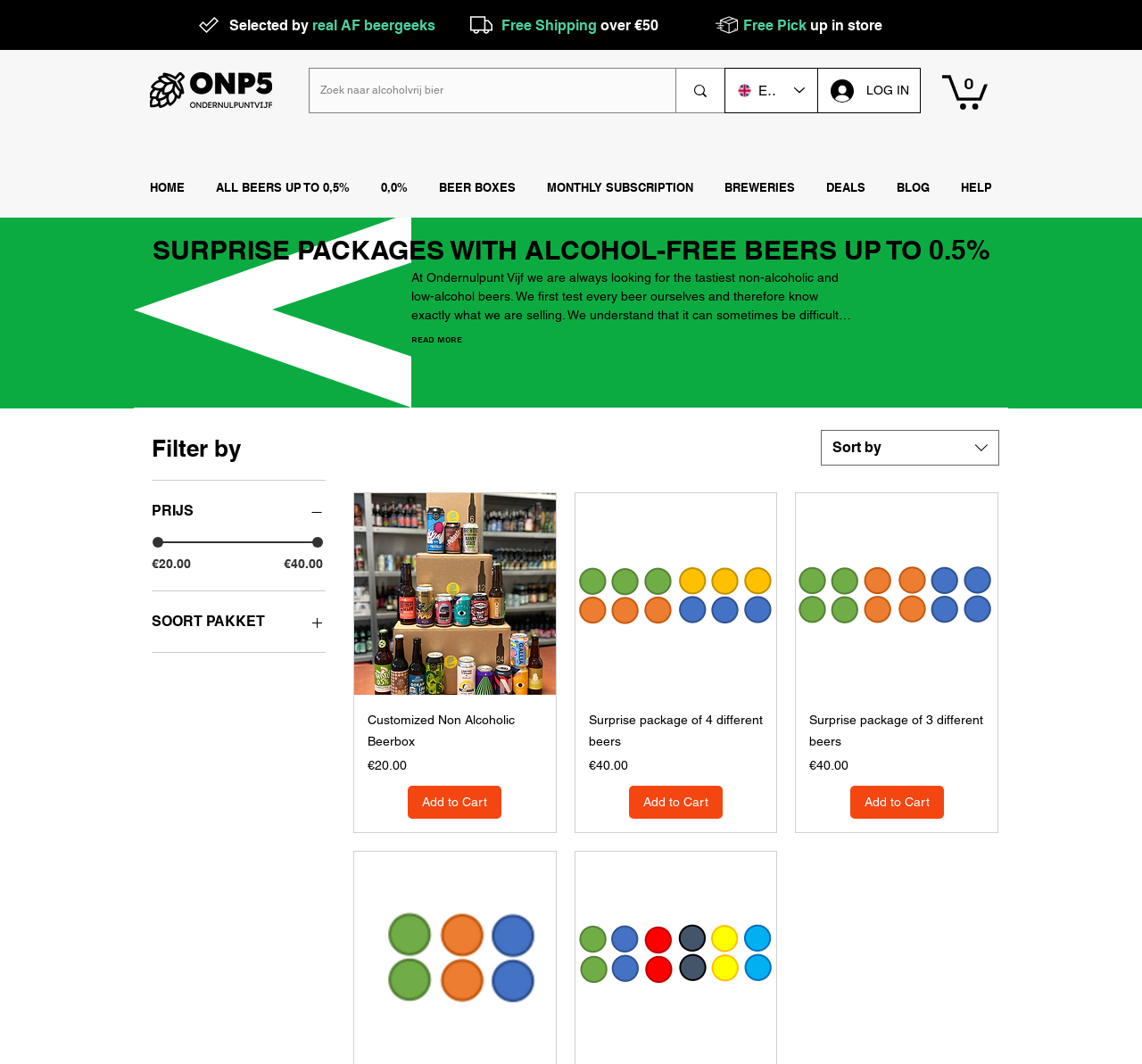Select the bounding box coordinates of the element I need to click to carry out the following instruction: "Filter by price".

[0.133, 0.469, 0.285, 0.492]